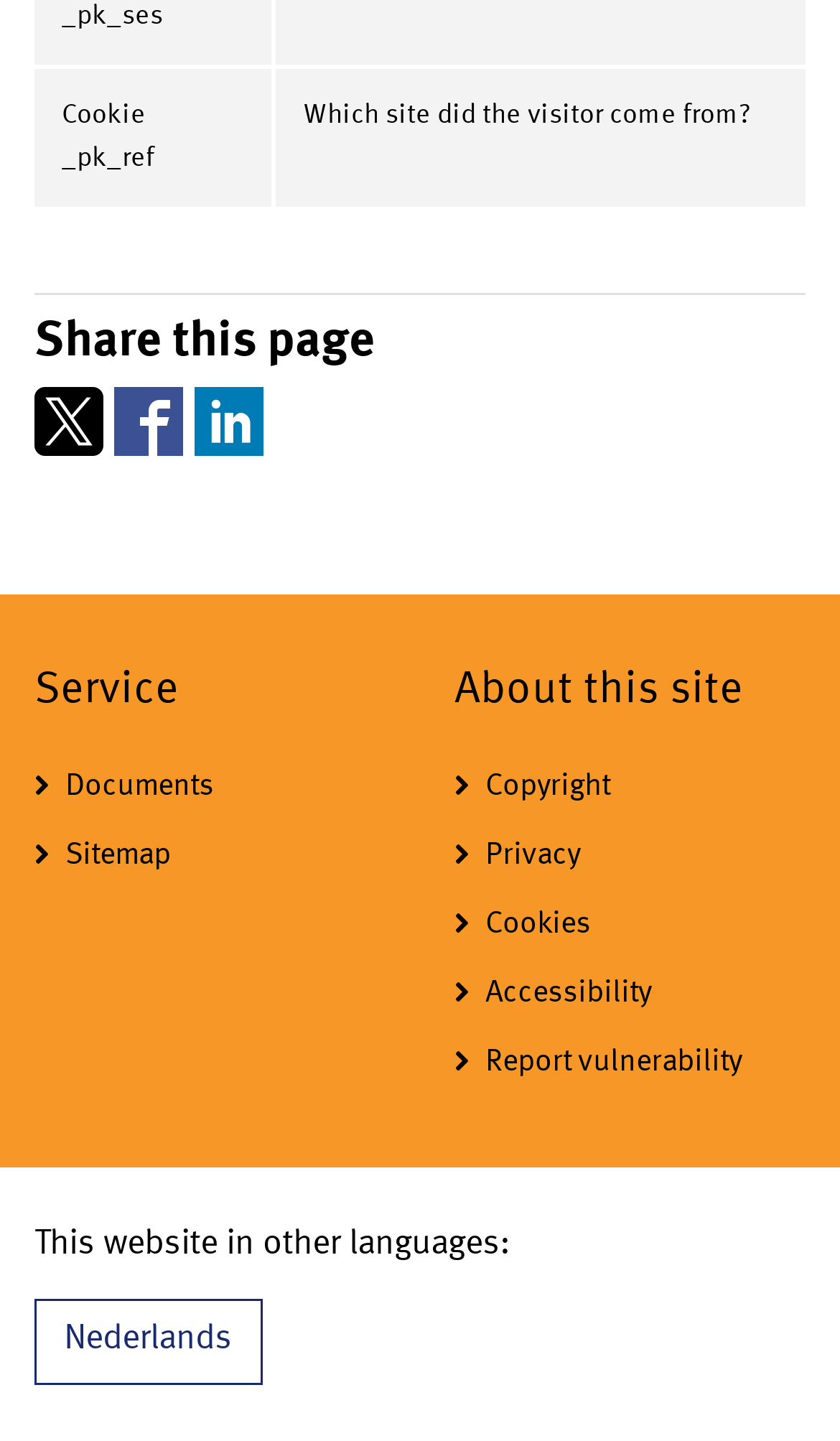Answer the question below in one word or phrase:
How many links are there in the 'About this site' section?

6